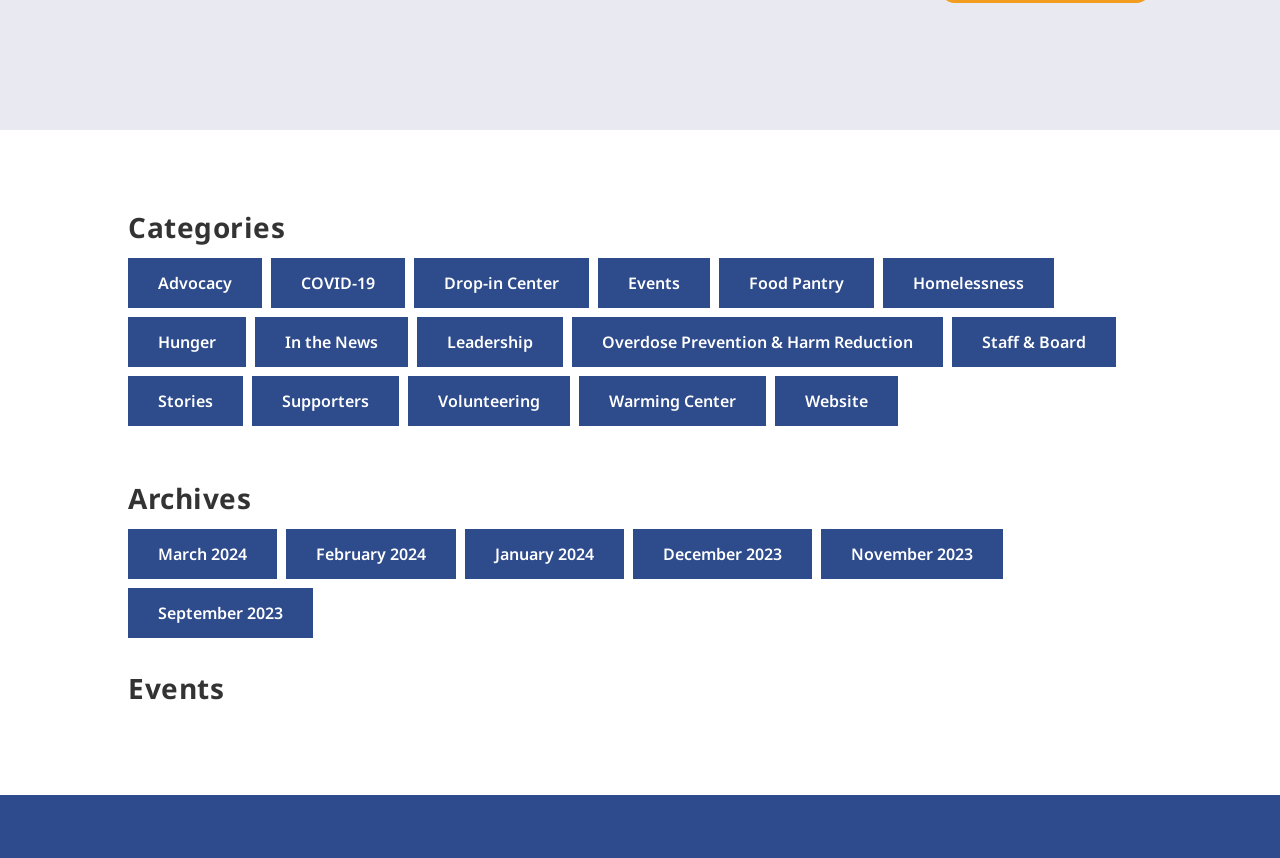Based on the image, please respond to the question with as much detail as possible:
How many categories are listed?

I counted the number of links under the 'Categories' heading, which are 'Advocacy', 'COVID-19', 'Drop-in Center', 'Events', 'Food Pantry', 'Homelessness', 'Hunger', 'In the News', 'Leadership', 'Overdose Prevention & Harm Reduction', 'Staff & Board', 'Stories', 'Supporters', 'Volunteering', and 'Warming Center'. There are 15 links in total.